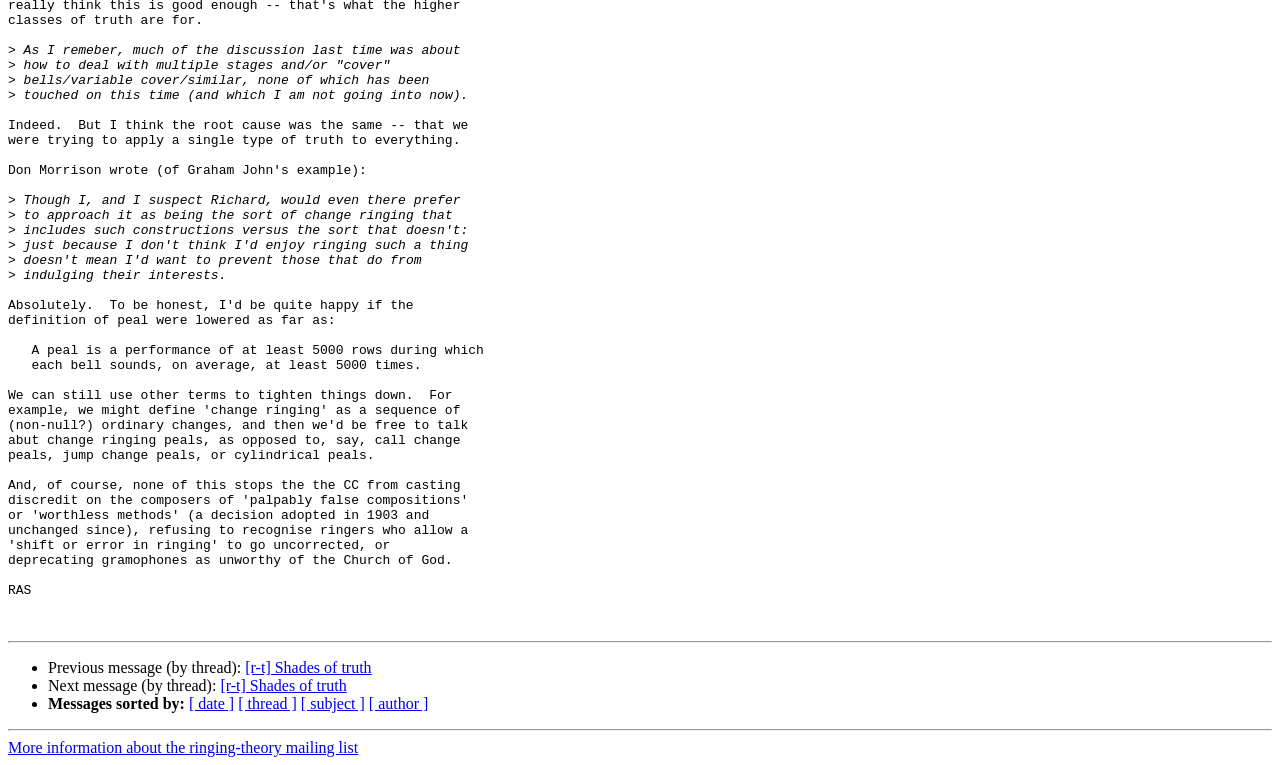Look at the image and answer the question in detail:
What is the purpose of the 'More information' link?

The 'More information about the ringing-theory mailing list' link likely provides additional information about the mailing list, such as its purpose, rules, or archives, for users who want to learn more.